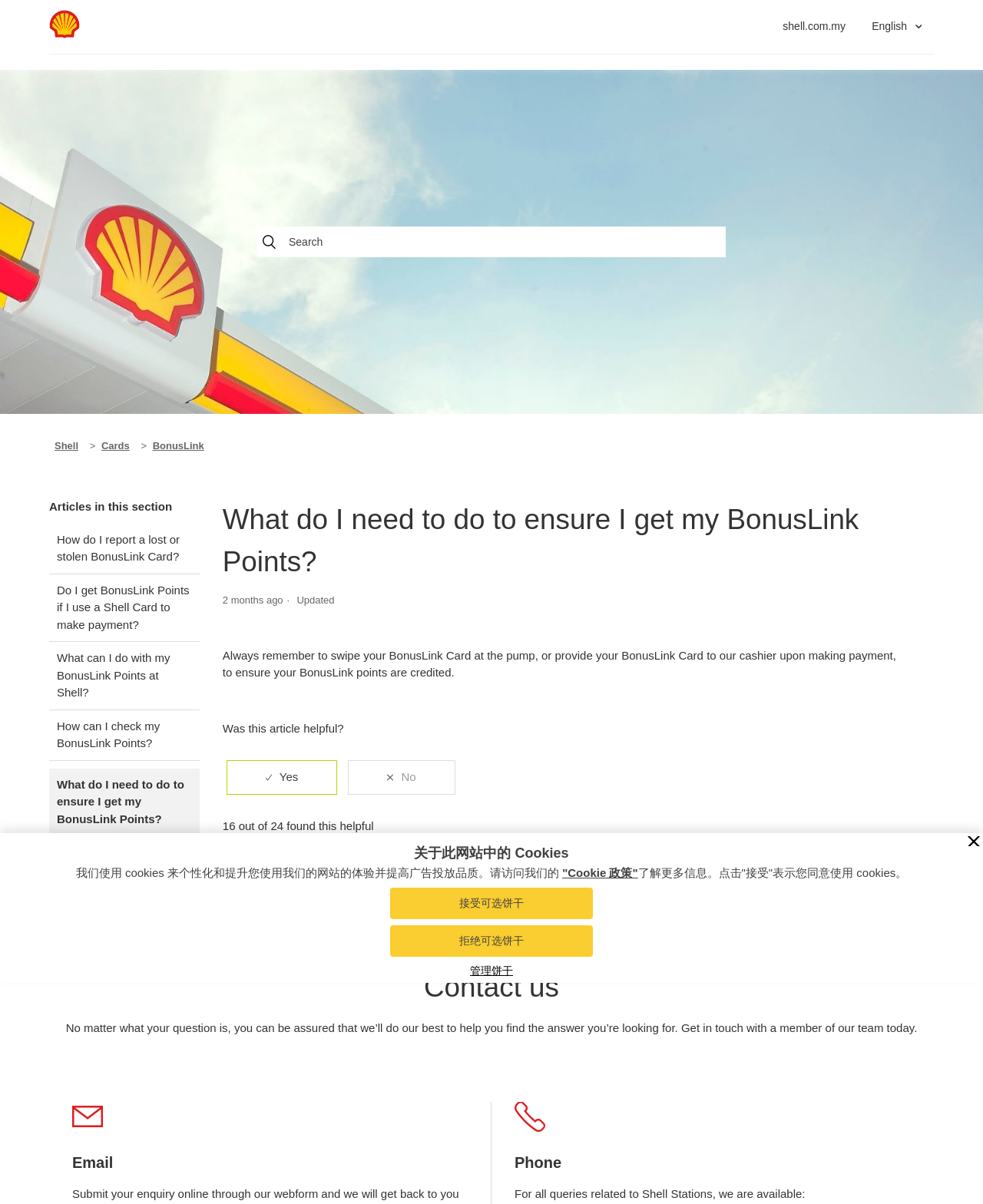Locate the primary headline on the webpage and provide its text.

What do I need to do to ensure I get my BonusLink Points?